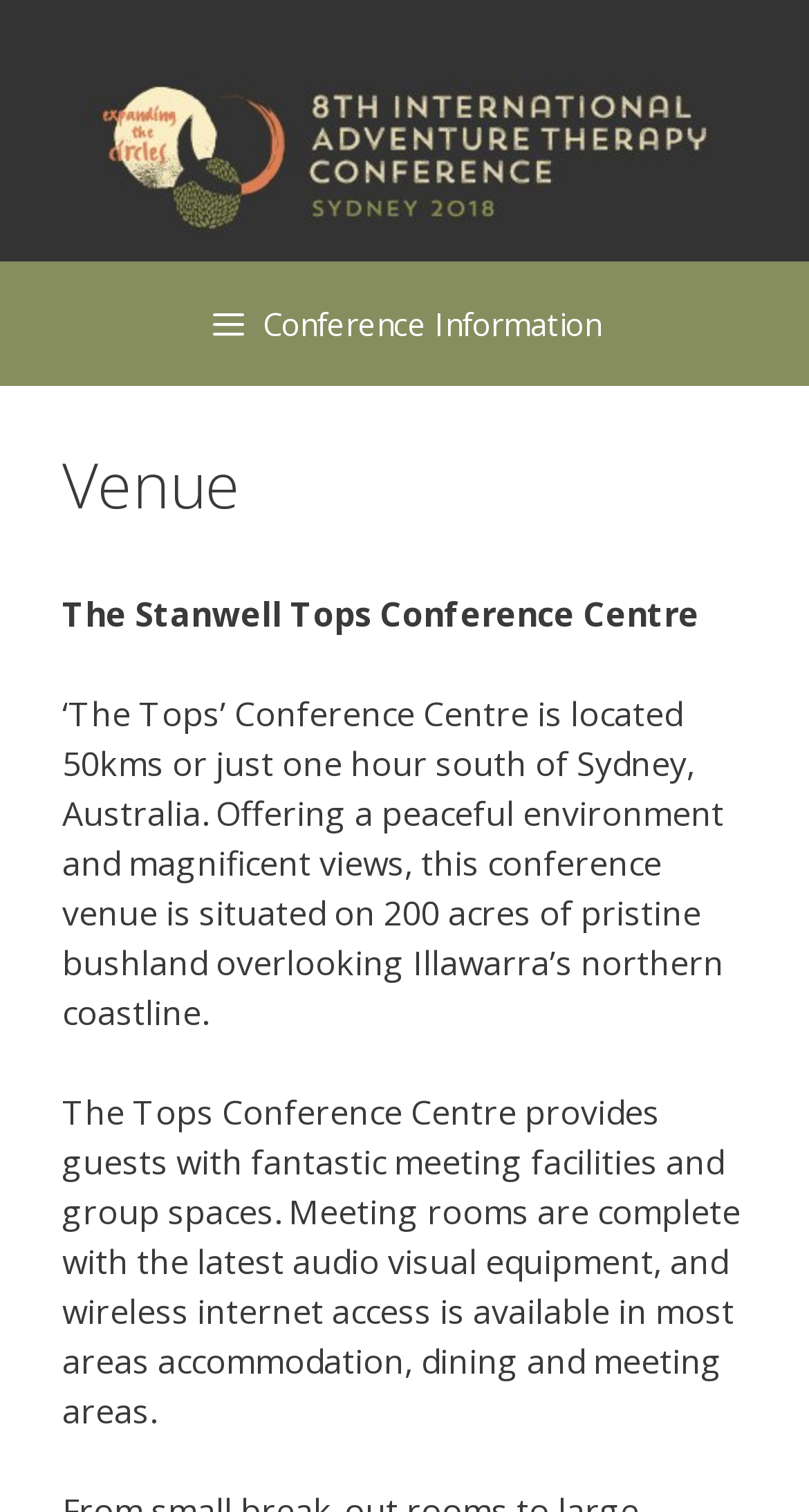What is the name of the conference centre?
Look at the webpage screenshot and answer the question with a detailed explanation.

I found the answer by looking at the text content of the webpage, specifically the StaticText element with the text 'The Stanwell Tops Conference Centre'. This text is located under the 'Venue' heading, which suggests that it is the name of the conference centre.